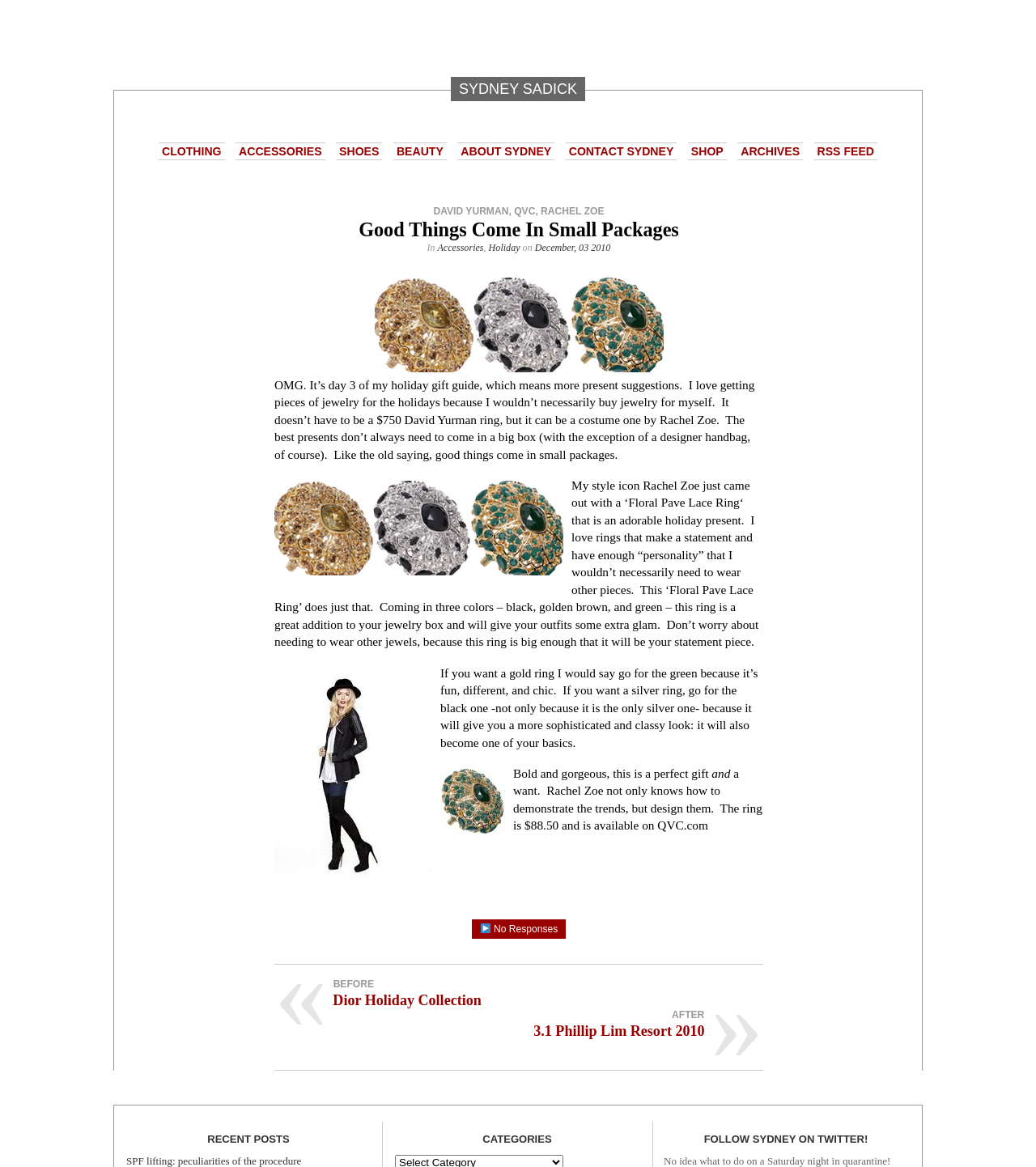Determine the coordinates of the bounding box that should be clicked to complete the instruction: "Read the 'RECENT POSTS' section". The coordinates should be represented by four float numbers between 0 and 1: [left, top, right, bottom].

[0.122, 0.972, 0.358, 0.981]